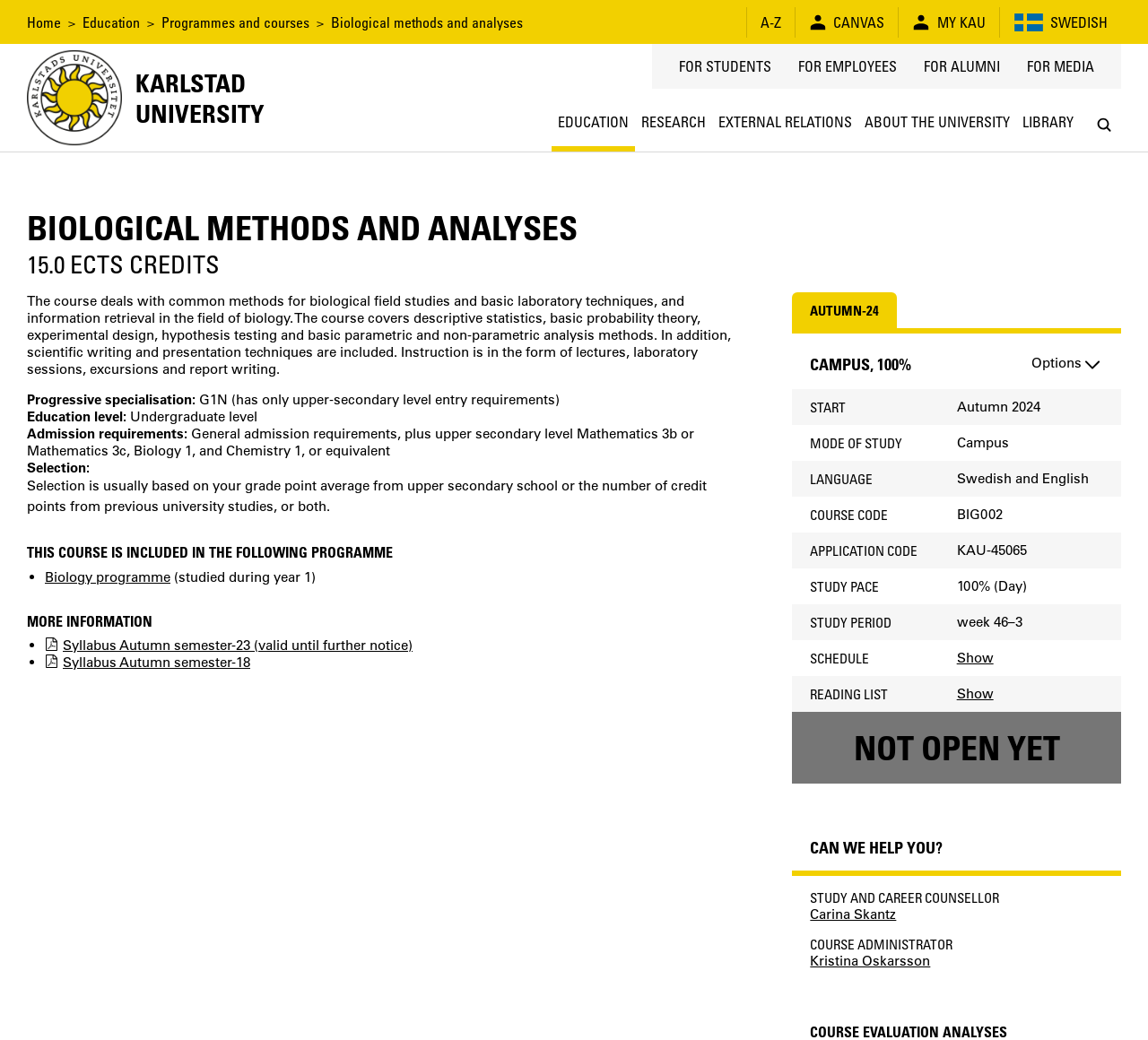Locate the bounding box for the described UI element: "Library". Ensure the coordinates are four float numbers between 0 and 1, formatted as [left, top, right, bottom].

[0.885, 0.094, 0.941, 0.146]